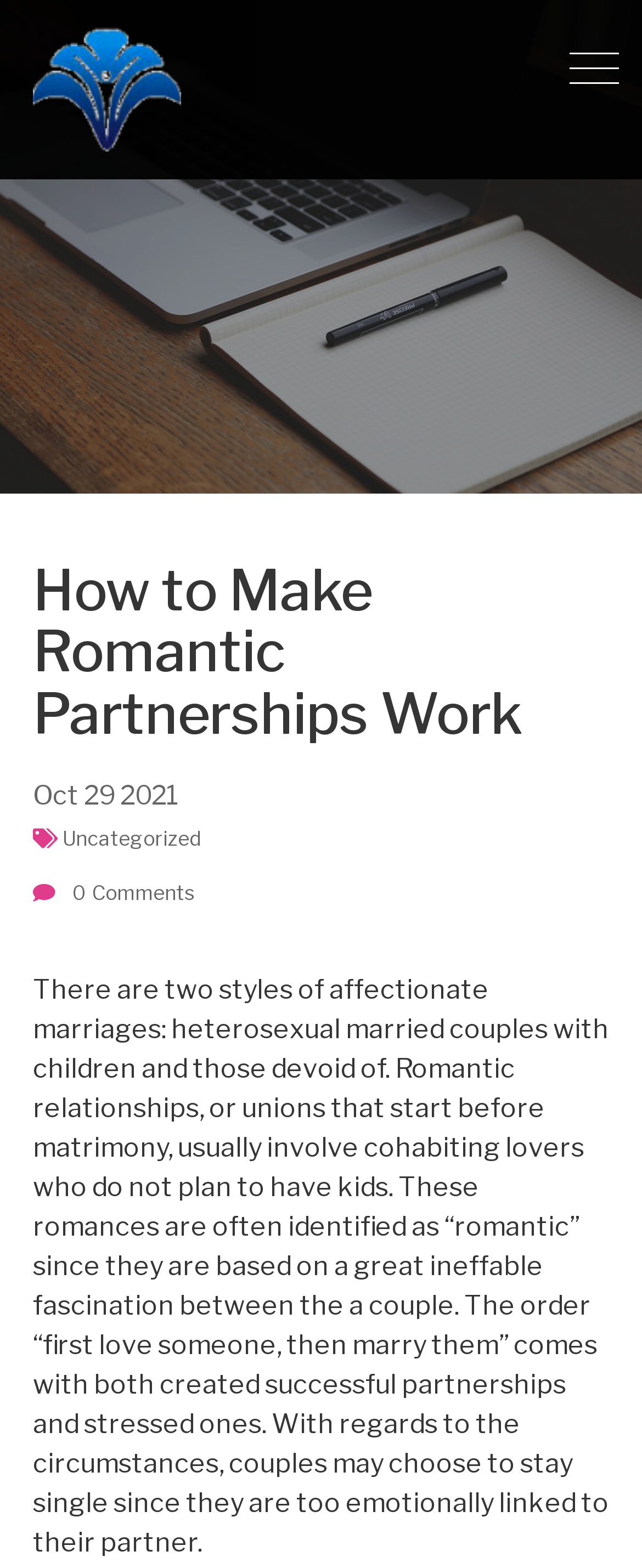How many comments does the article have?
Provide a fully detailed and comprehensive answer to the question.

I found the number of comments by looking at the link element with the text ' 0 Comments' which is located below the article metadata and above the article content.